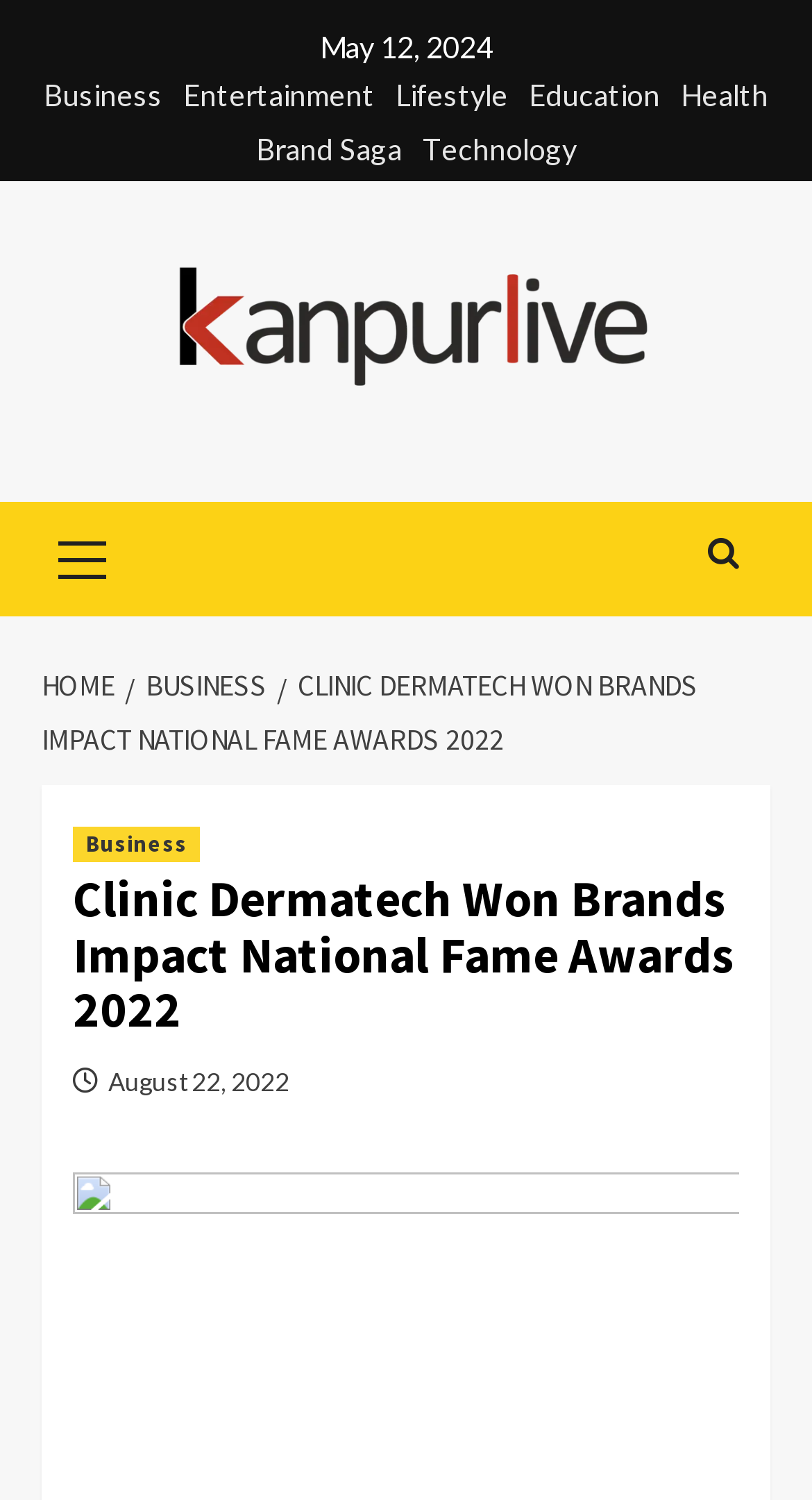Respond with a single word or phrase to the following question:
What is the name of the image on the webpage?

Kanpur Live